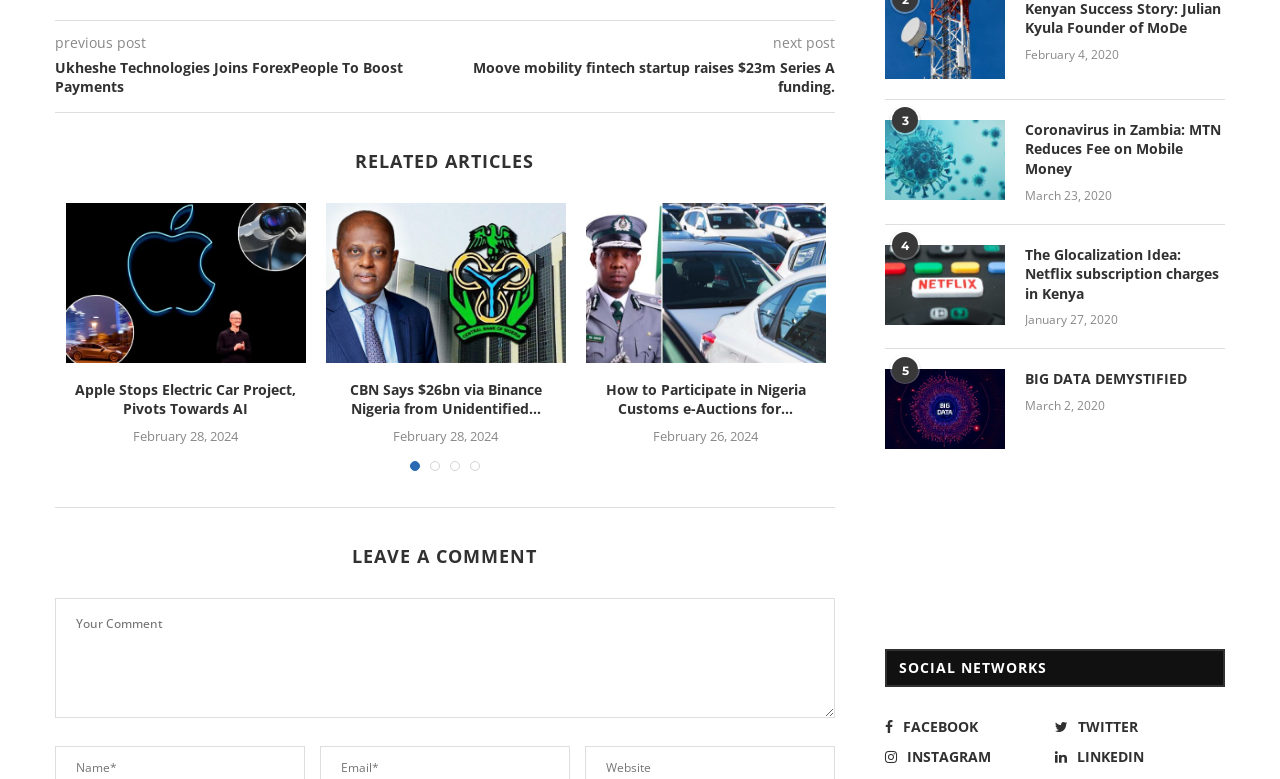Predict the bounding box coordinates of the area that should be clicked to accomplish the following instruction: "Visit the Fintech App Development page". The bounding box coordinates should consist of four float numbers between 0 and 1, i.e., [left, top, right, bottom].

None